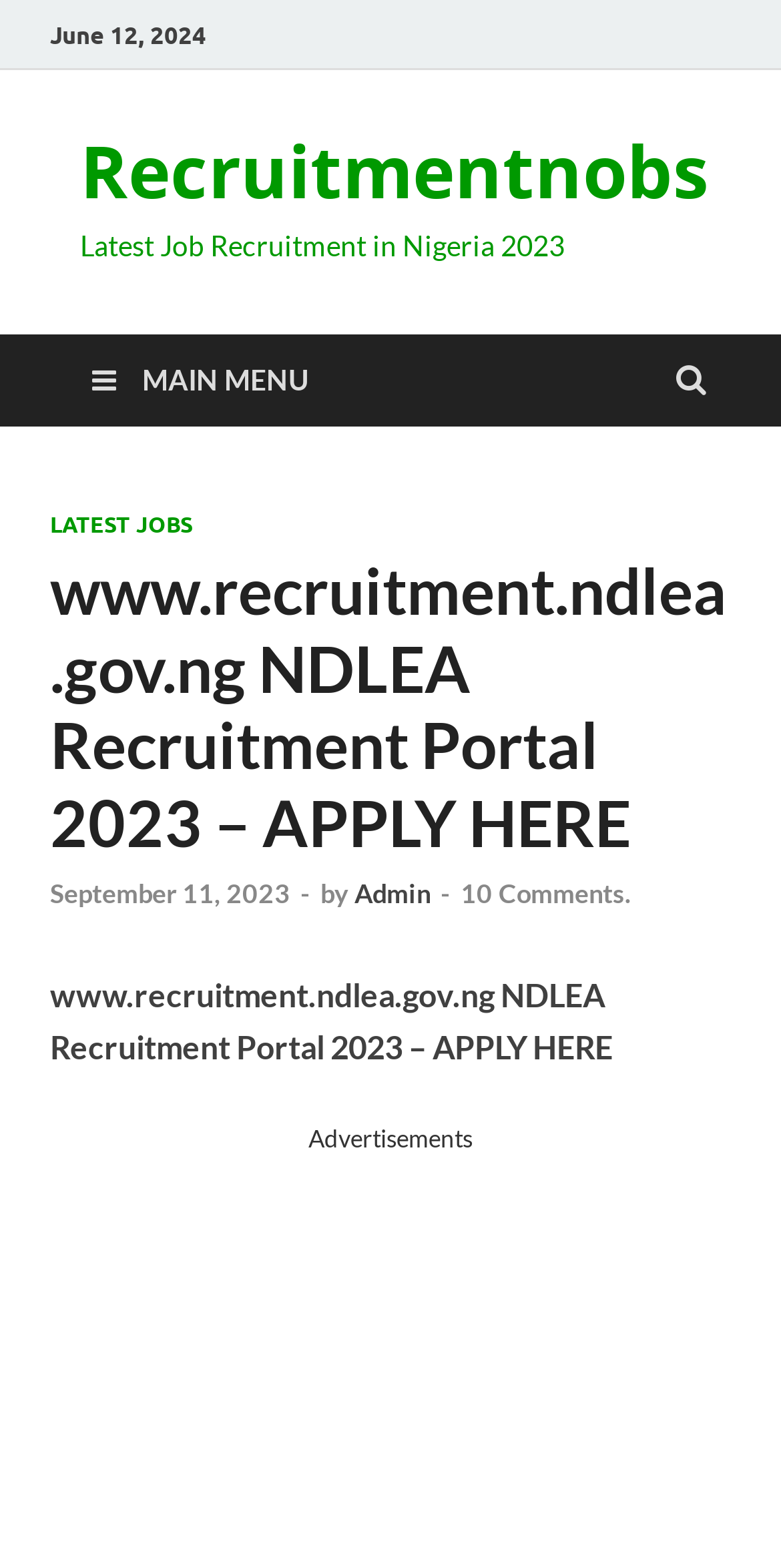What is the date mentioned at the top of the page?
Observe the image and answer the question with a one-word or short phrase response.

June 12, 2024